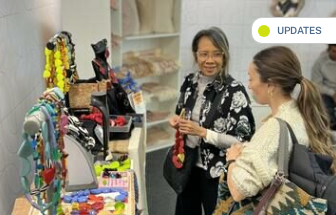What does the label in the top corner read?
Kindly offer a detailed explanation using the data available in the image.

The label in the top corner of the image reads 'UPDATES', indicating that this is a current or featured moment from the event, highlighting the importance of celebrating craftsmanship in the community.